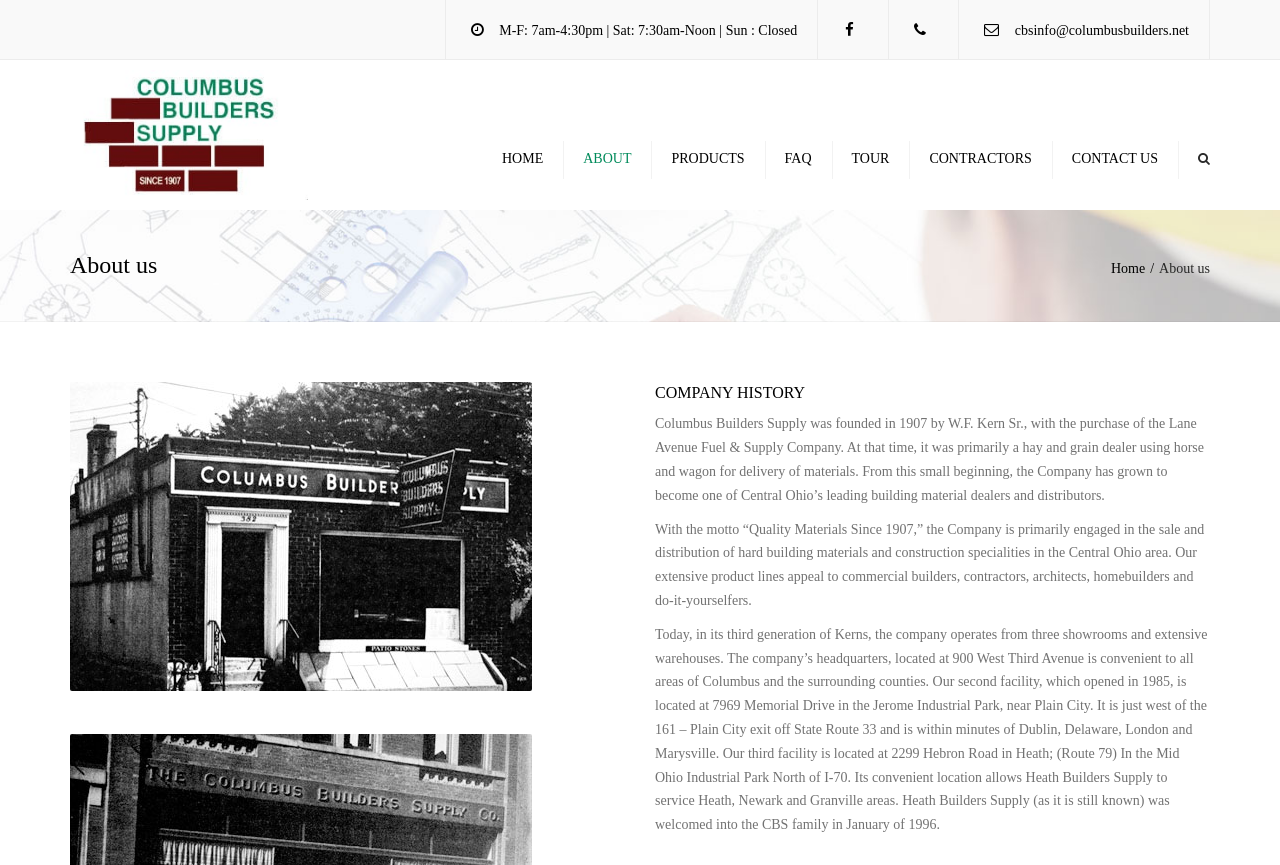Determine the bounding box coordinates of the region to click in order to accomplish the following instruction: "view company history". Provide the coordinates as four float numbers between 0 and 1, specifically [left, top, right, bottom].

[0.512, 0.442, 0.945, 0.467]